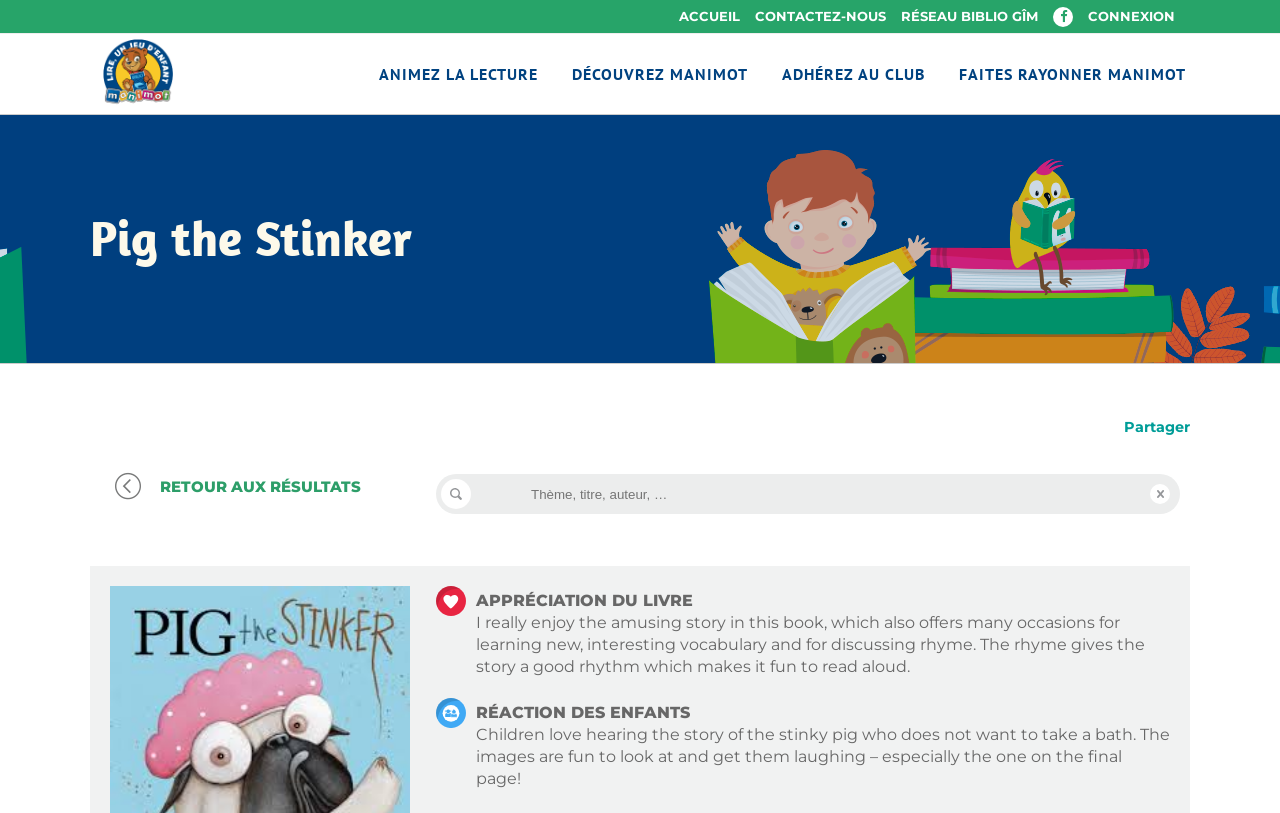Identify the bounding box for the UI element that is described as follows: "name="_sf_search[]" placeholder="Thème, titre, auteur, …"".

[0.372, 0.593, 0.81, 0.623]